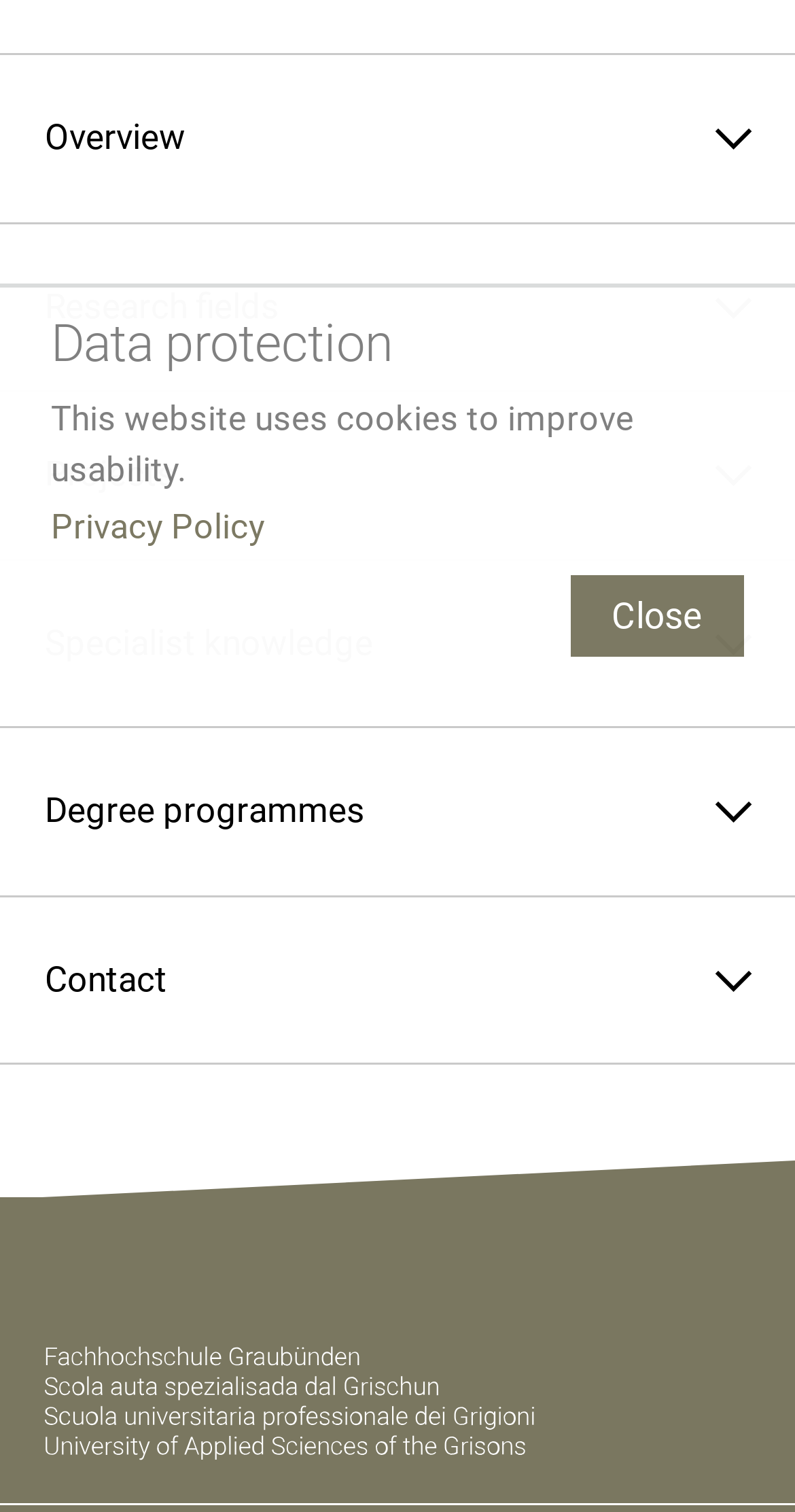Bounding box coordinates are specified in the format (top-left x, top-left y, bottom-right x, bottom-right y). All values are floating point numbers bounded between 0 and 1. Please provide the bounding box coordinate of the region this sentence describes: Privacy Policy

[0.064, 0.335, 0.333, 0.362]